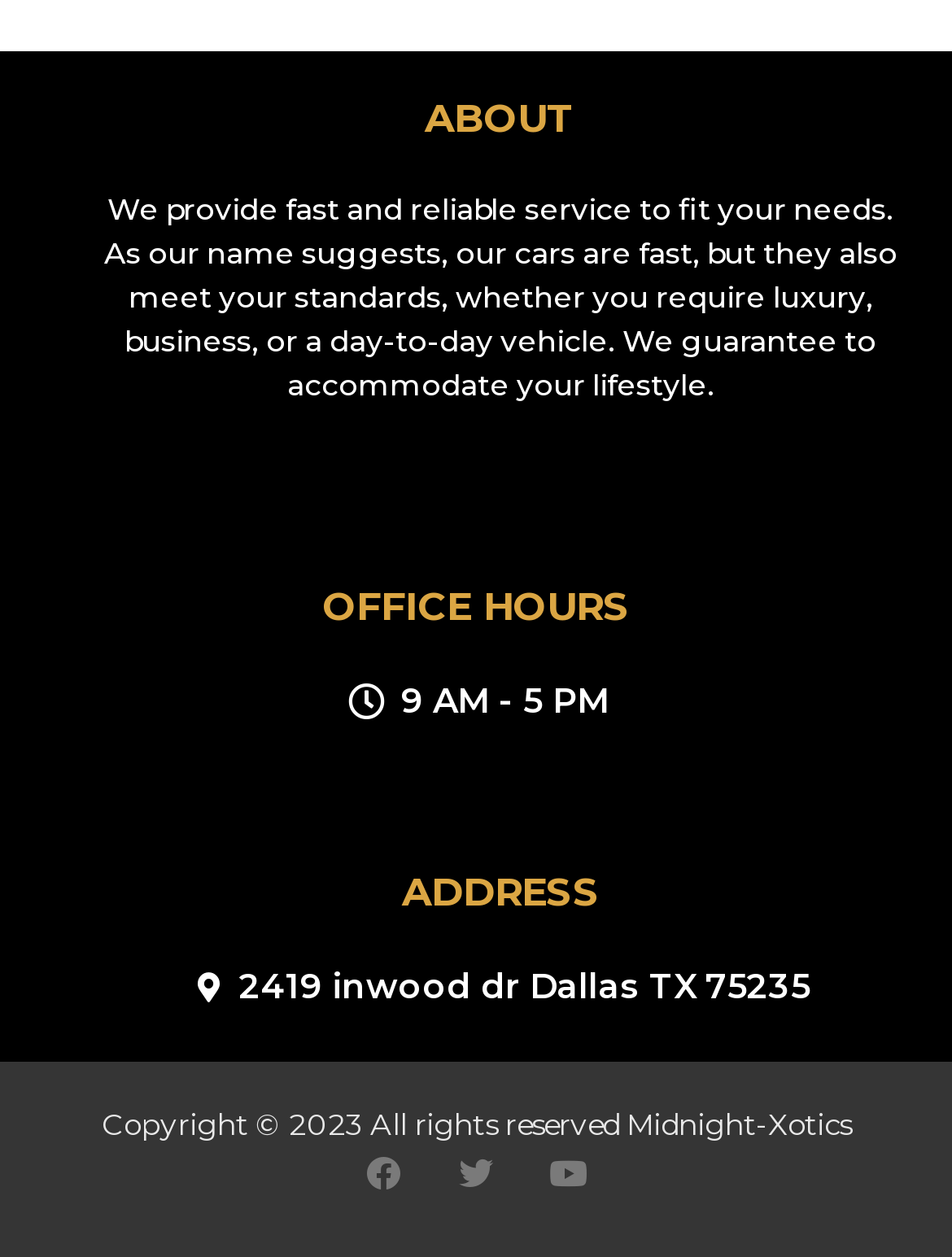Using the information in the image, give a detailed answer to the following question: What kind of service does the company provide?

The company provides fast and reliable service, as mentioned in the 'ABOUT' section. The exact text is 'We provide fast and reliable service to fit your needs'.